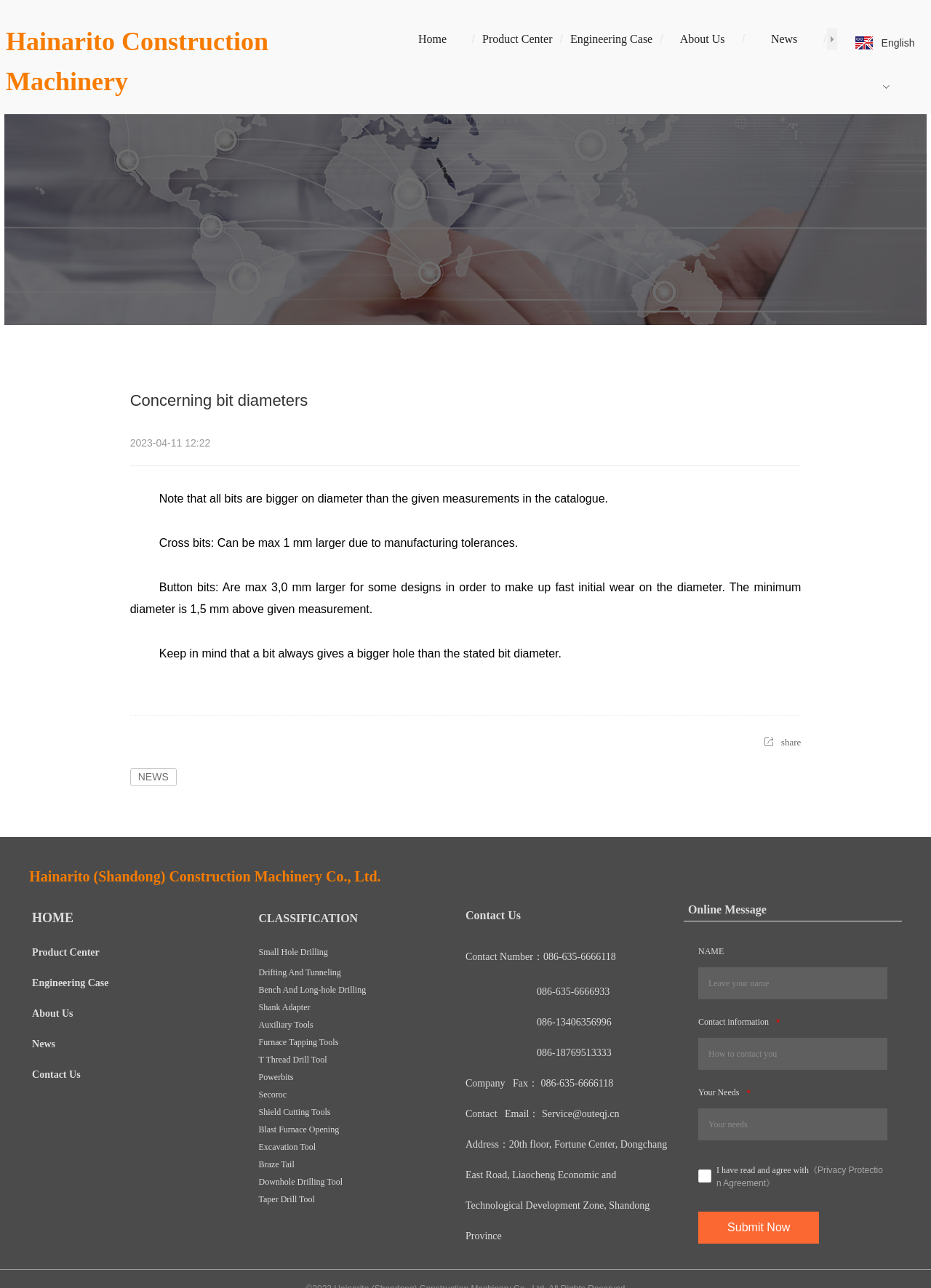Identify the bounding box coordinates for the region of the element that should be clicked to carry out the instruction: "Fill in the 'Leave your name' textbox". The bounding box coordinates should be four float numbers between 0 and 1, i.e., [left, top, right, bottom].

[0.75, 0.751, 0.953, 0.776]